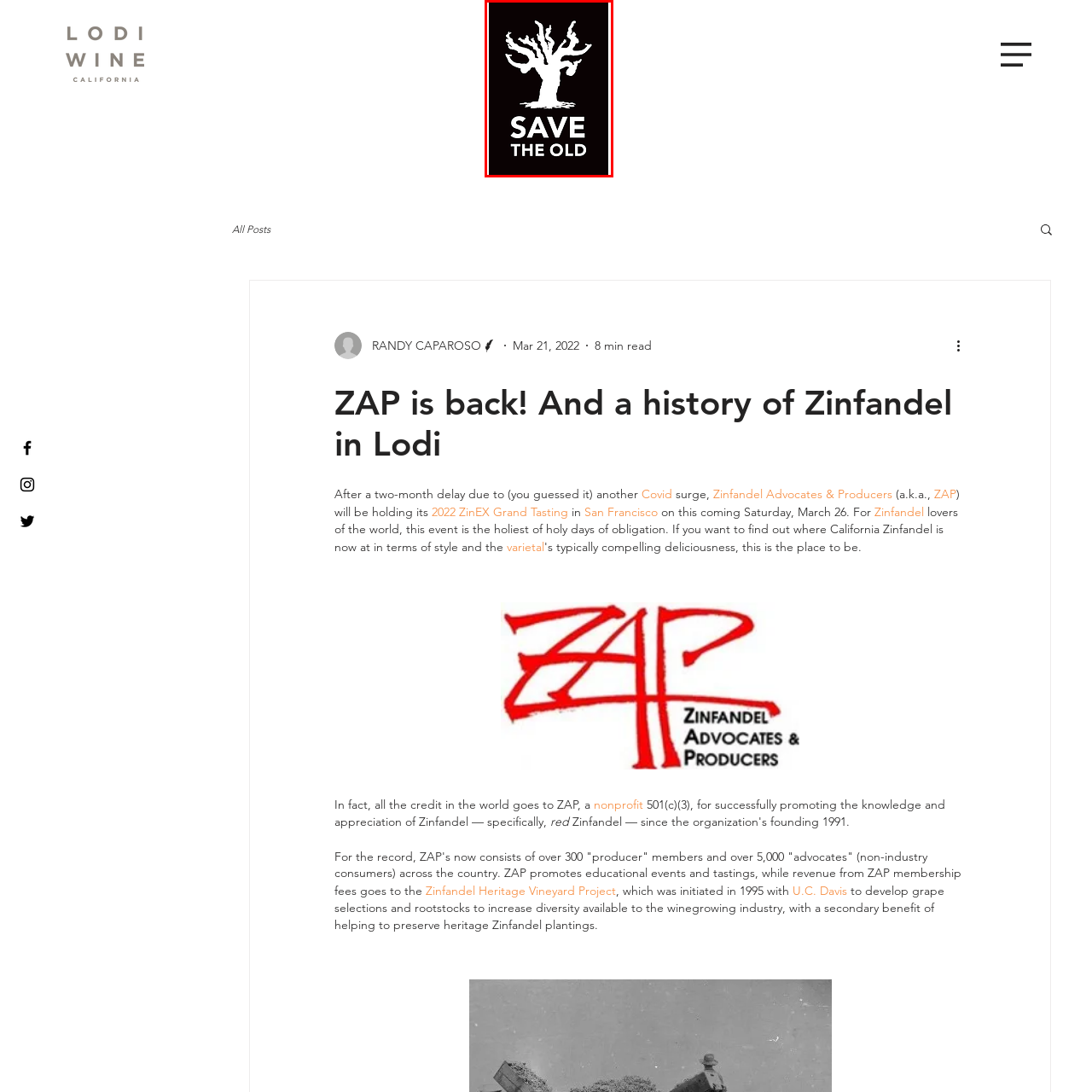Elaborate on the visual details of the image contained within the red boundary.

This image features a striking black-and-white logo that emphasizes the message "SAVE THE OLD" beneath an artistic depiction of a gnarled tree. The tree, with its twisted branches reaching outward, symbolizes resilience and the importance of preserving heritage, particularly relevant in the context of old Zinfandel vineyards. The design evokes a sense of urgency and advocacy for the protection of traditional vineyards and heritage varietals, aligning with the focus of the Zinfandel Advocates & Producers (ZAP). This initiative highlights the significance of maintaining these vital cultural and agricultural resources, promoting educational efforts and events designed to raise awareness about the wines produced from these historic plants.